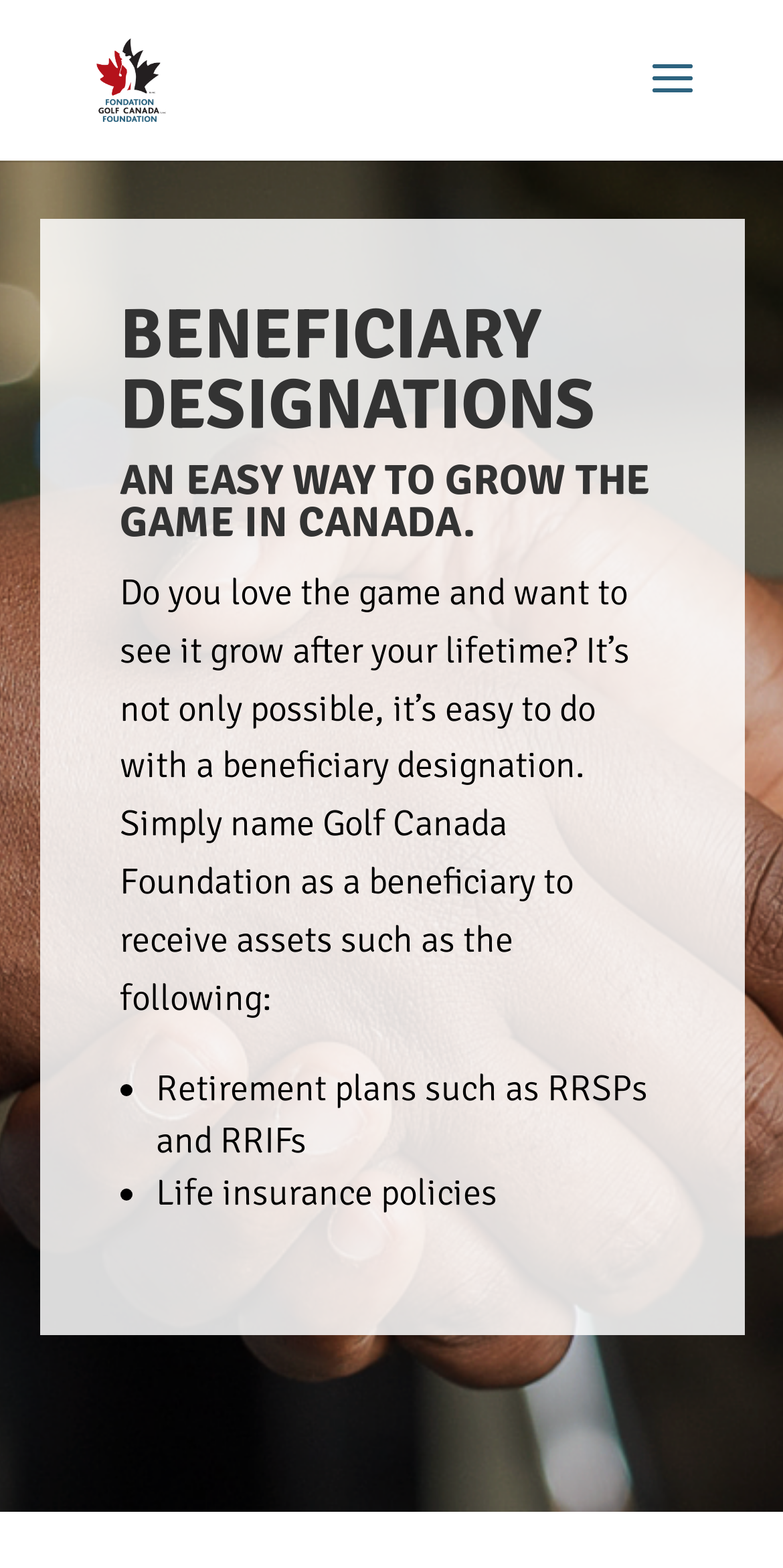Refer to the image and provide a thorough answer to this question:
What type of assets can be designated to Golf Canada Foundation?

The webpage lists 'Retirement plans such as RRSPs and RRIFs' and 'Life insurance policies' as examples of assets that can be designated to Golf Canada Foundation as beneficiaries.